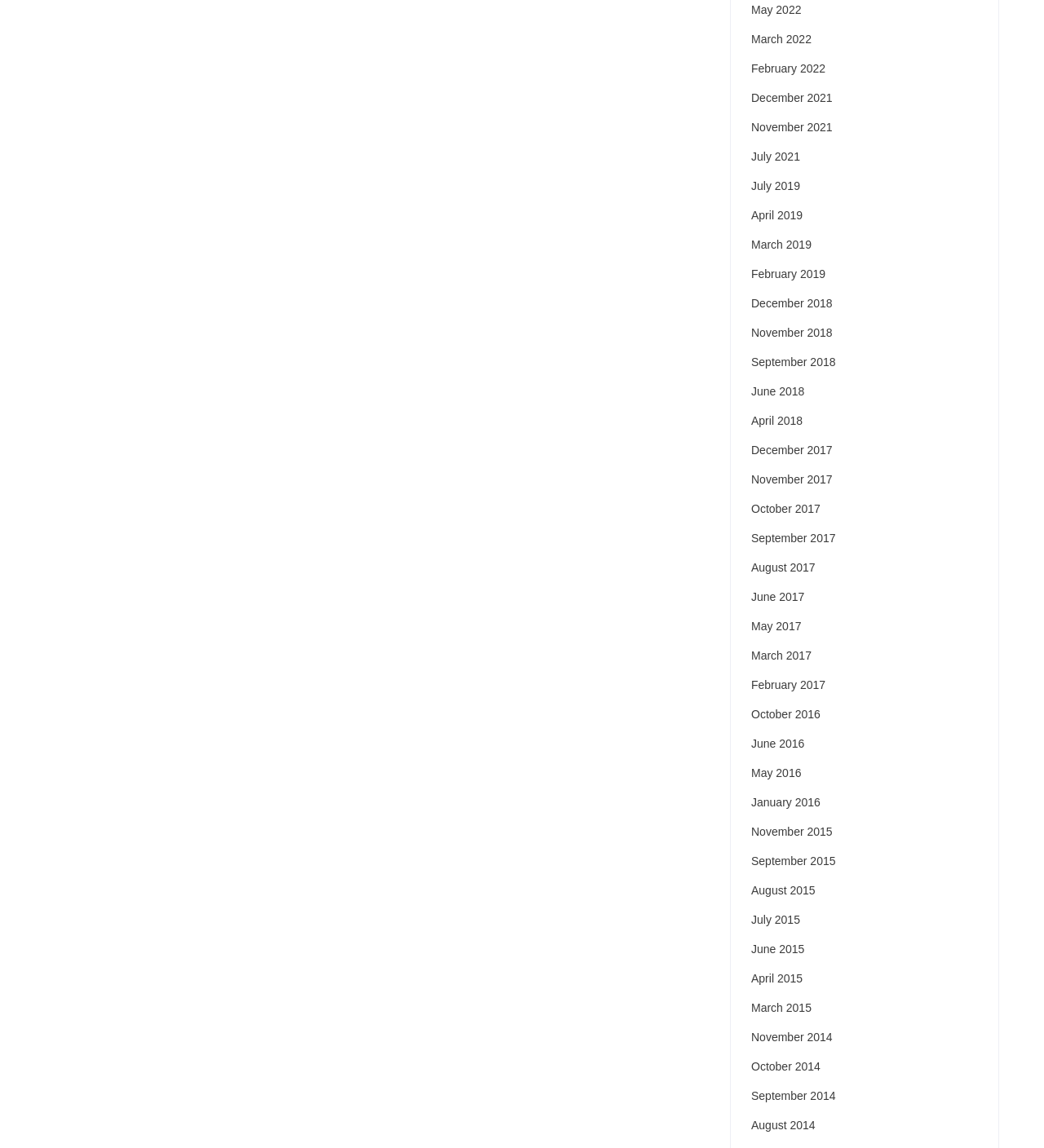Please specify the bounding box coordinates for the clickable region that will help you carry out the instruction: "View June 2015".

[0.72, 0.82, 0.771, 0.834]